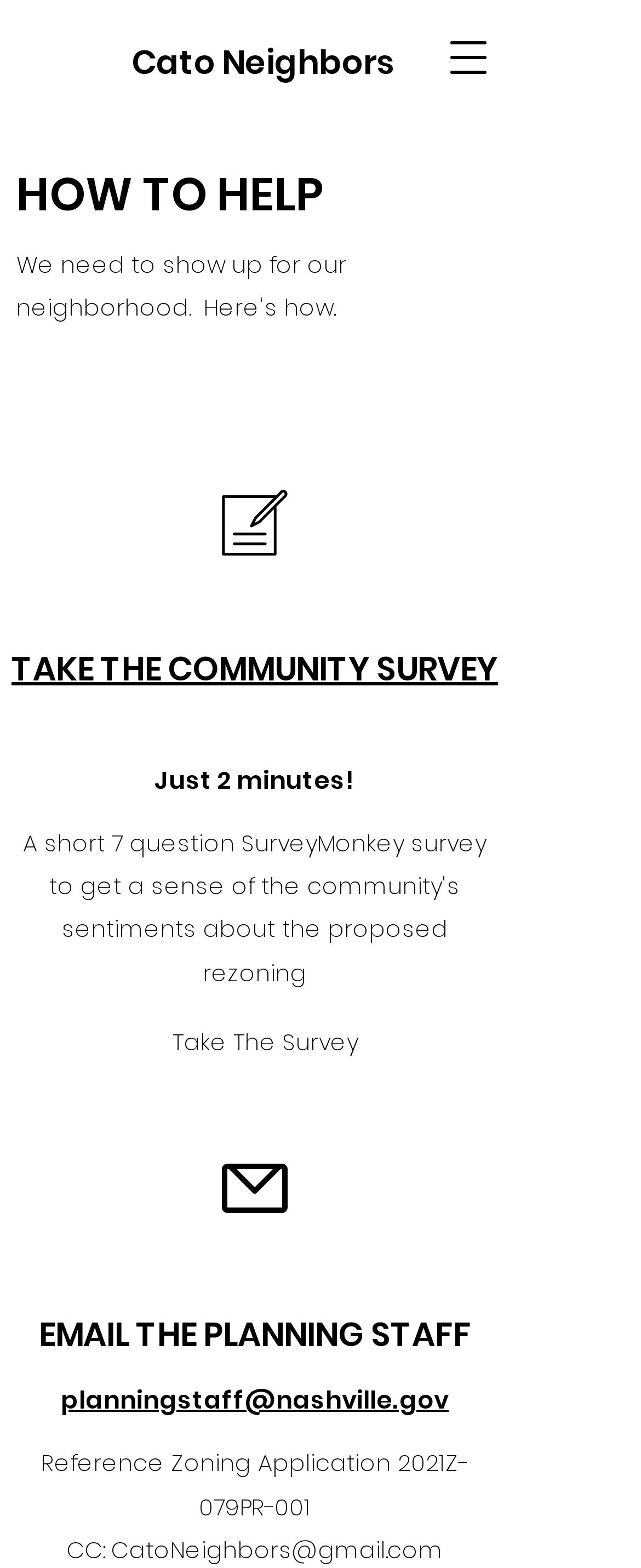Give a one-word or short phrase answer to the question: 
What is the CC email address?

CatoNeighbors@gmail.com